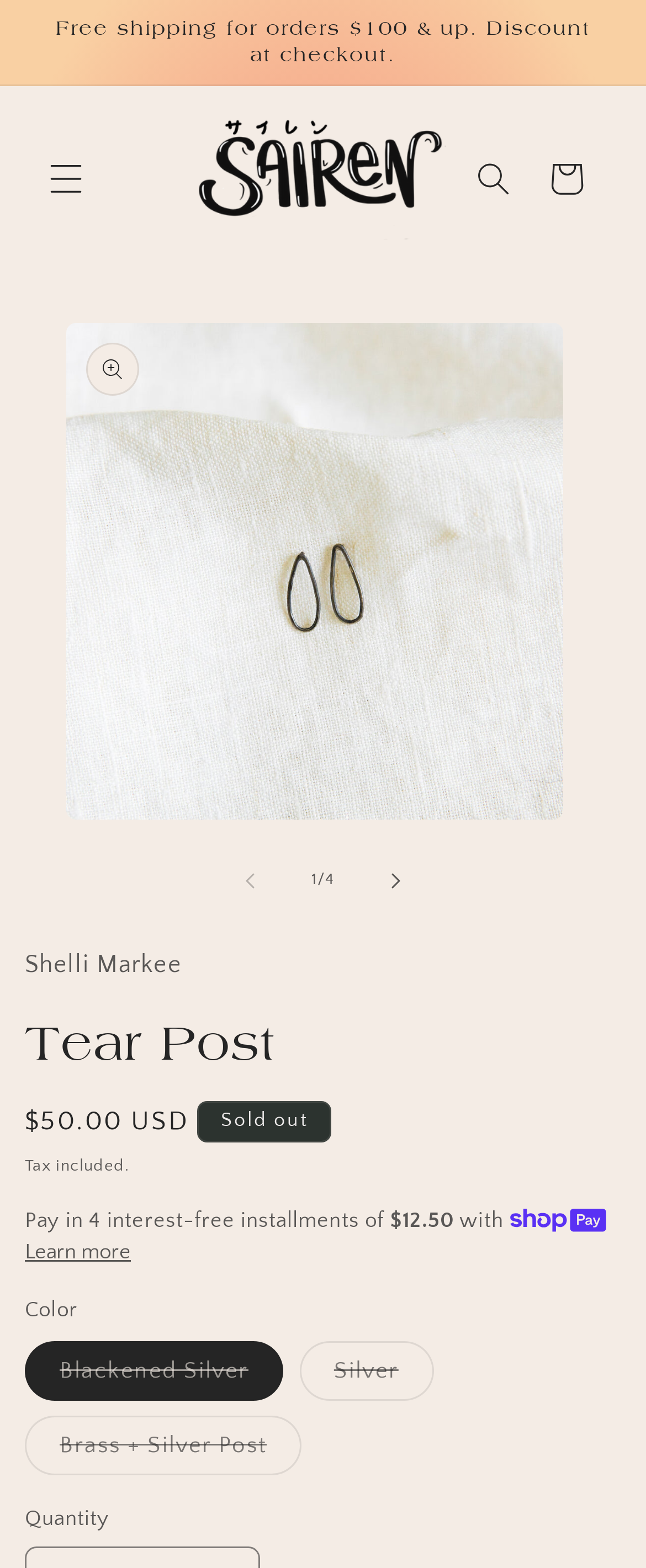Can you give a detailed response to the following question using the information from the image? Is the Search button a popup?

I found that the Search button is a popup by looking at the button element, which has a 'hasPopup' property set to 'dialog'.